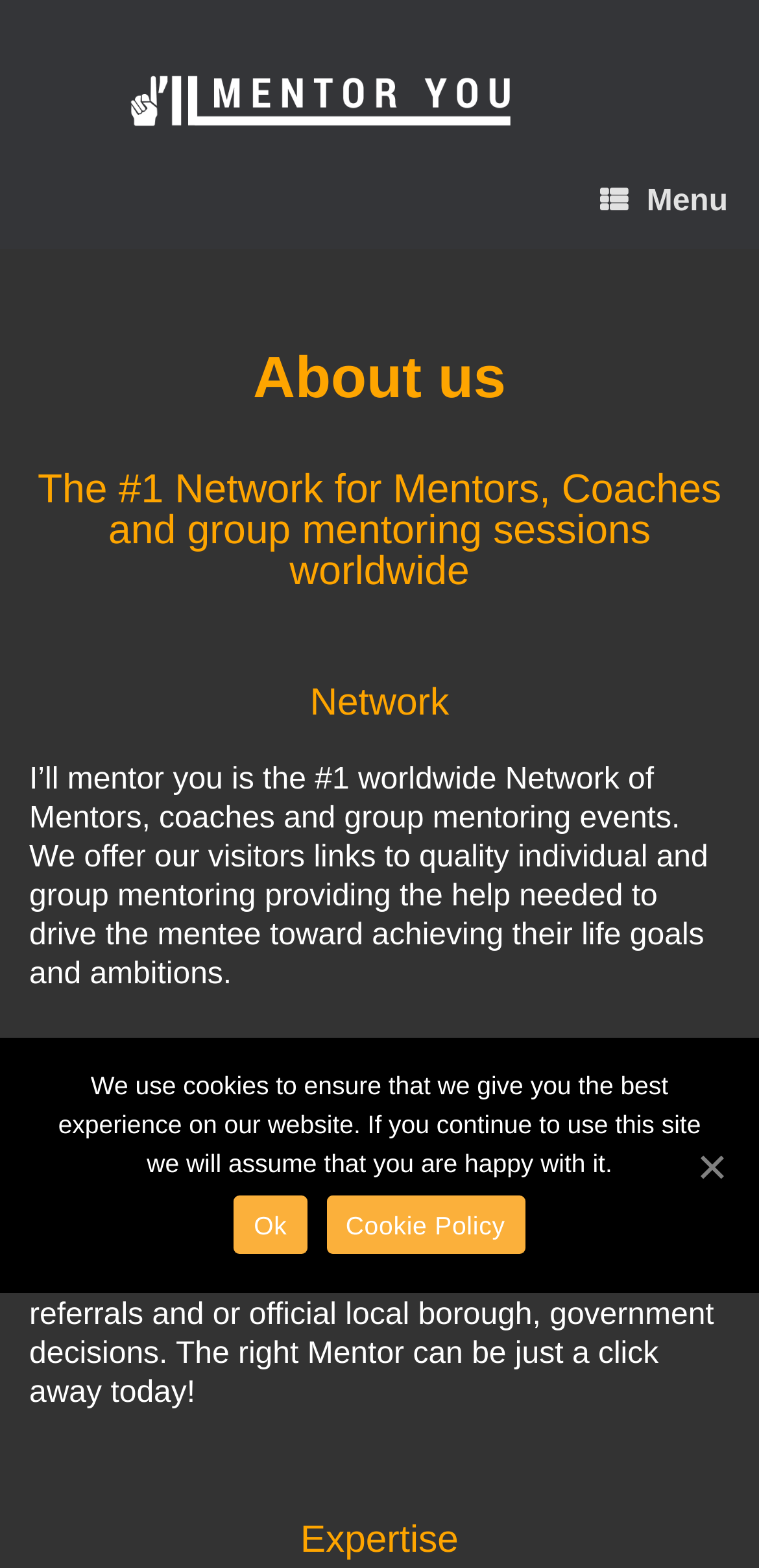Use a single word or phrase to answer the question: What is the name of the mentoring network?

I'll Mentor You